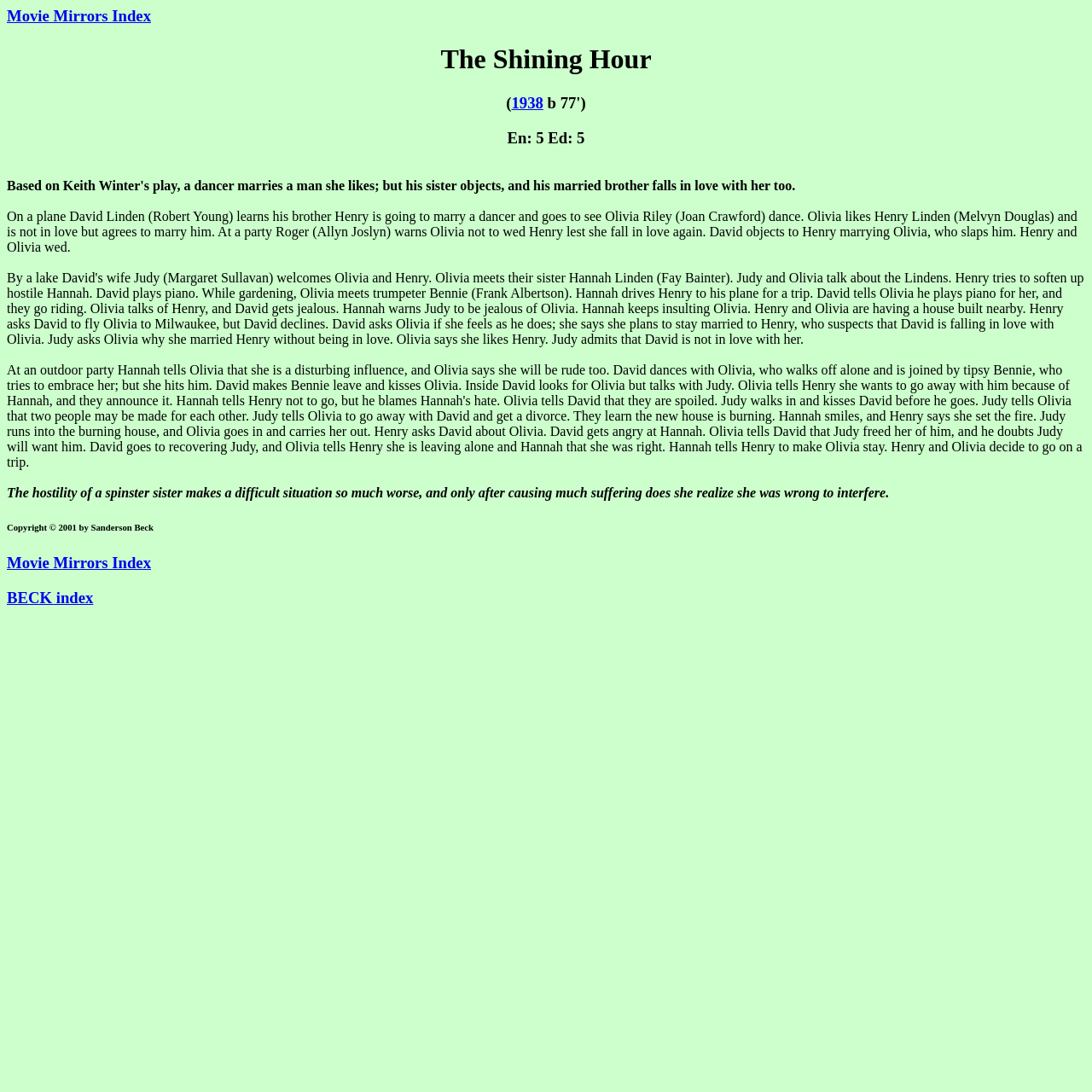Identify and extract the heading text of the webpage.

The Shining Hour